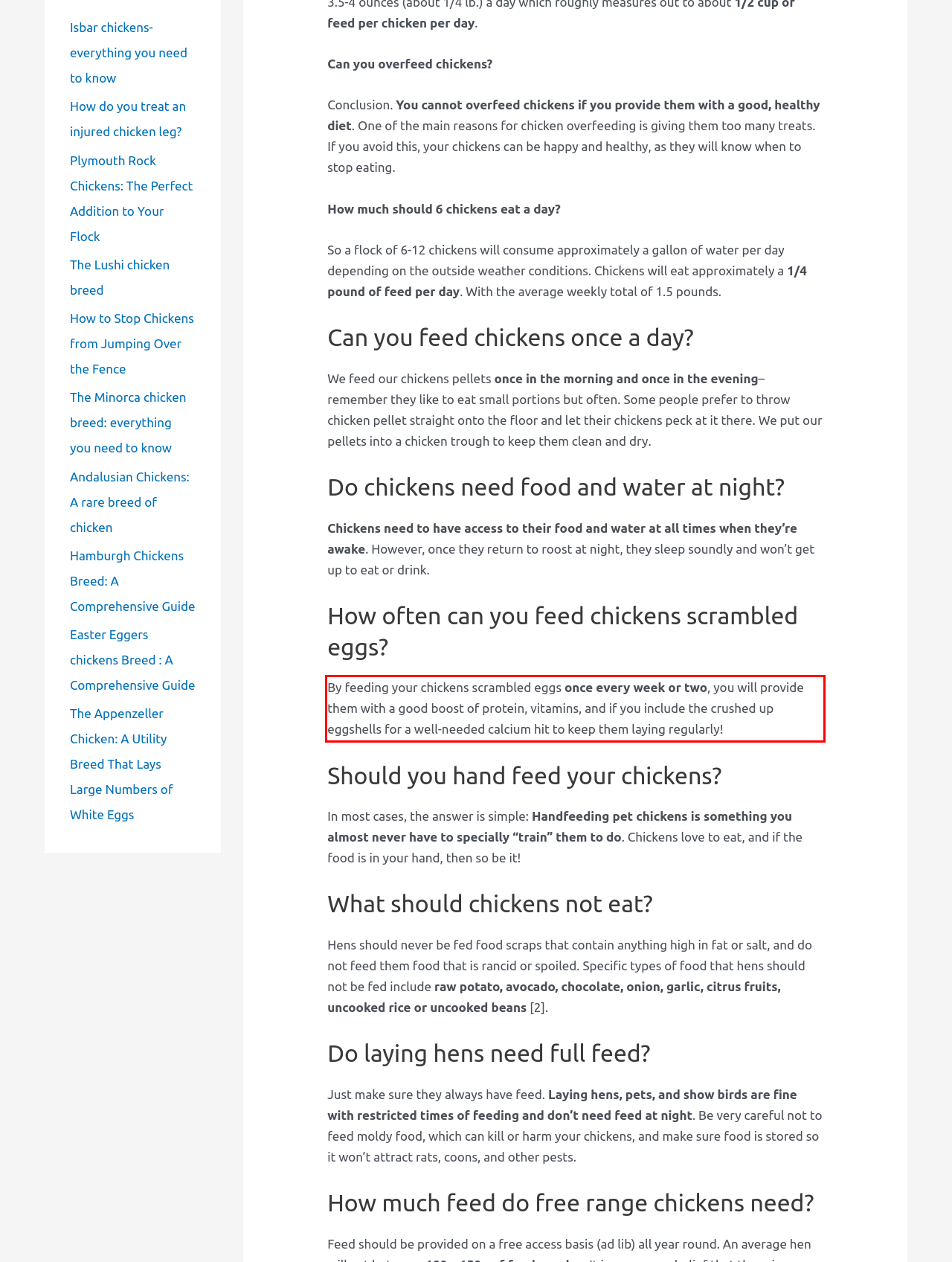By examining the provided screenshot of a webpage, recognize the text within the red bounding box and generate its text content.

By feeding your chickens scrambled eggs once every week or two, you will provide them with a good boost of protein, vitamins, and if you include the crushed up eggshells for a well-needed calcium hit to keep them laying regularly!